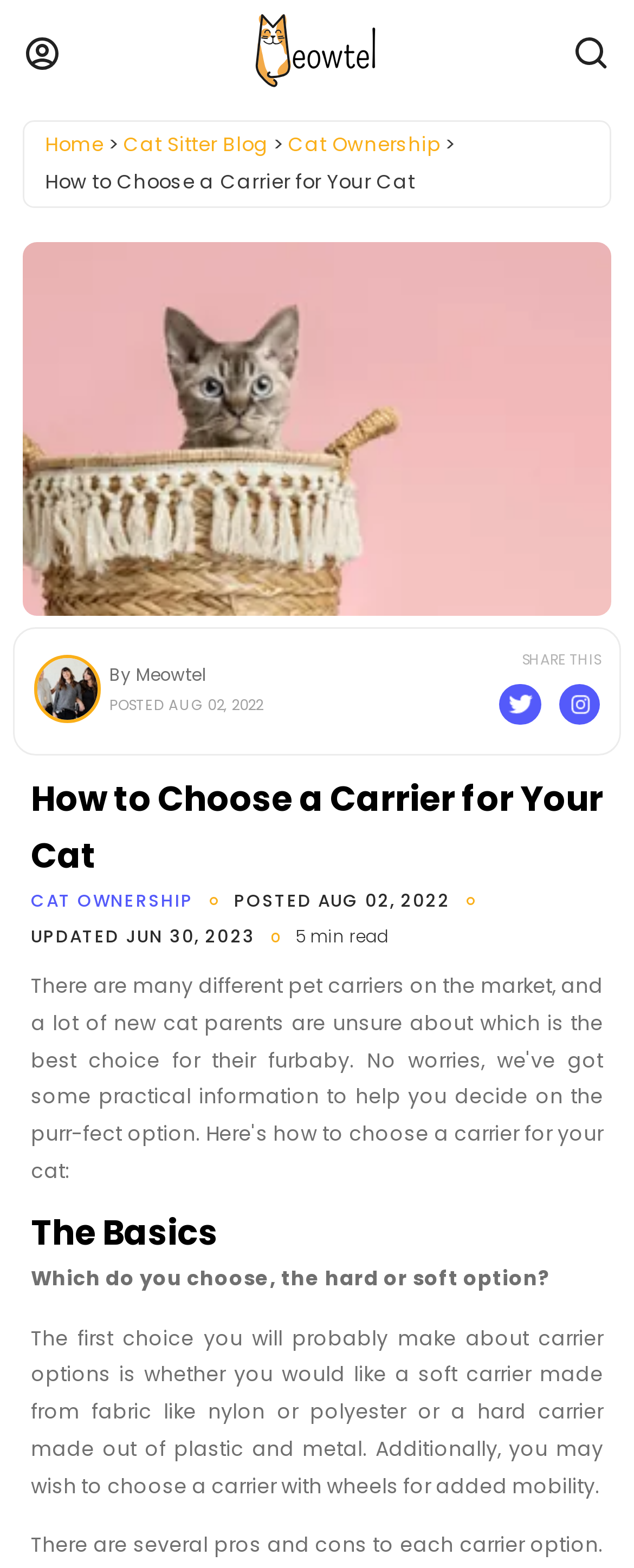Provide the bounding box coordinates of the HTML element this sentence describes: "Home".

[0.071, 0.084, 0.164, 0.101]